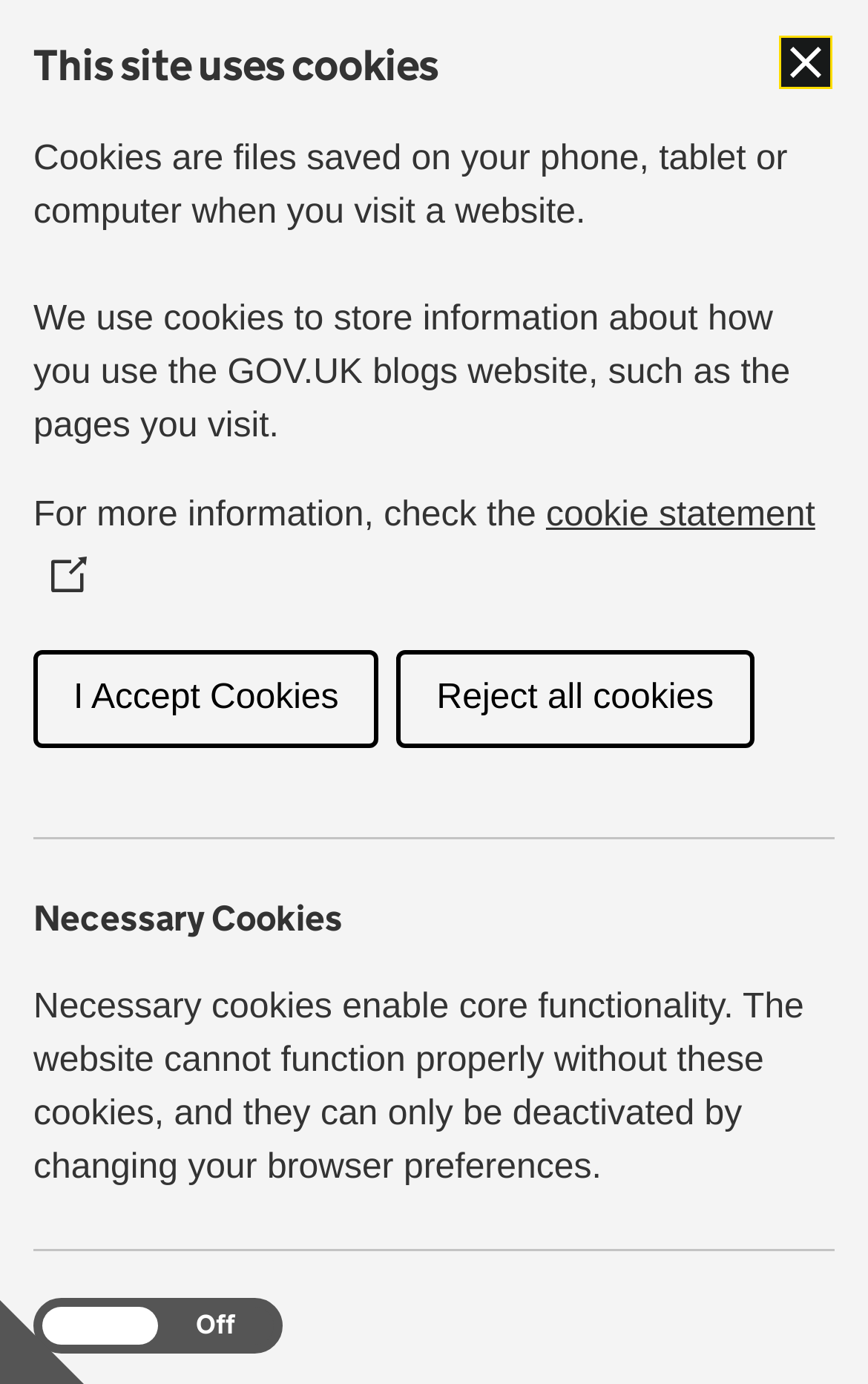Answer the following query with a single word or phrase:
What is the topic of the latest article?

Updating the GOV.UK licence finder